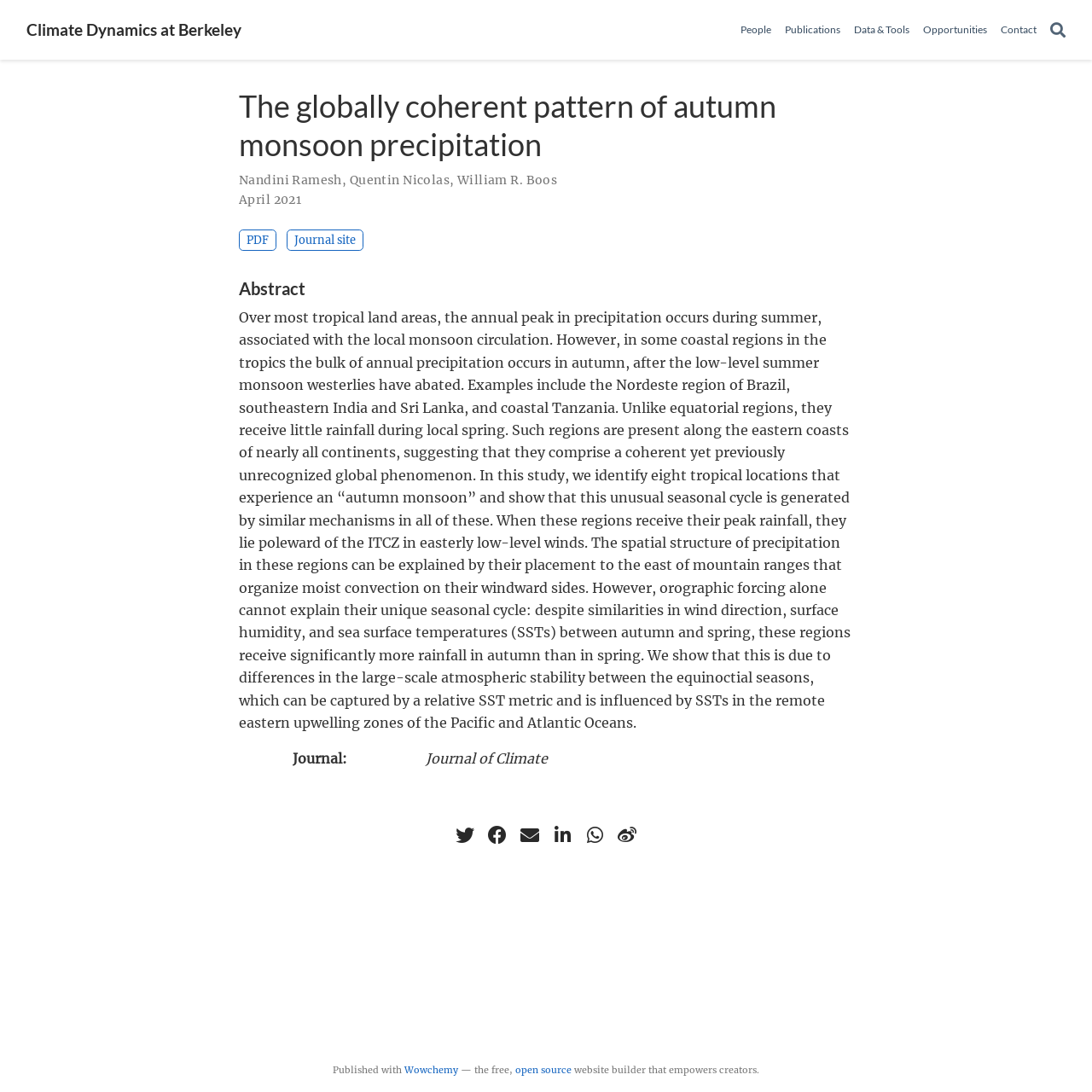Find the bounding box coordinates of the element I should click to carry out the following instruction: "View the publication in PDF format".

[0.219, 0.21, 0.253, 0.23]